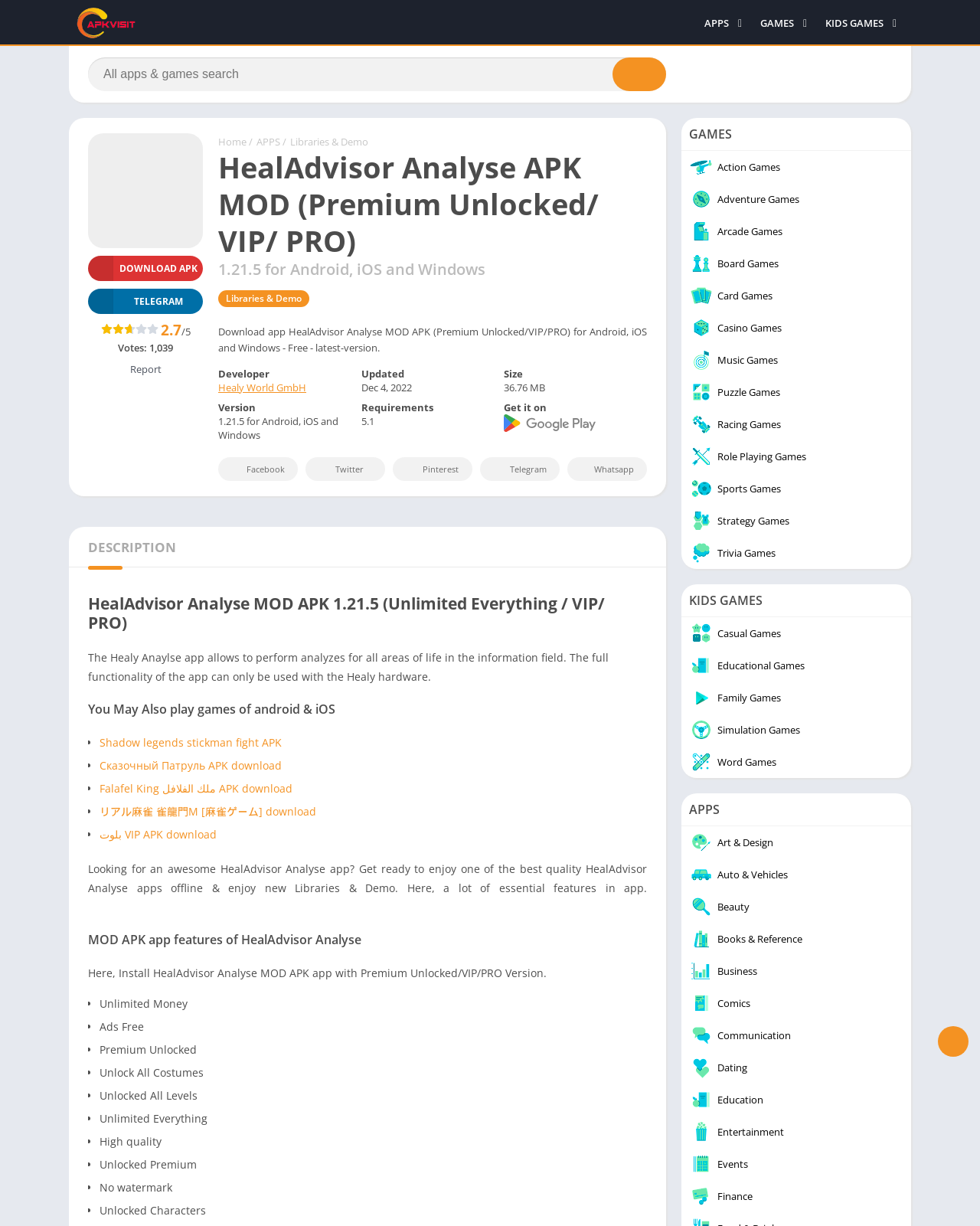What is the size of the HealAdvisor Analyse app?
Answer the question with a detailed explanation, including all necessary information.

The size of the HealAdvisor Analyse app can be found in the webpage content, specifically in the section that lists the app's details, where it is stated that the size is '36.76 MB'.